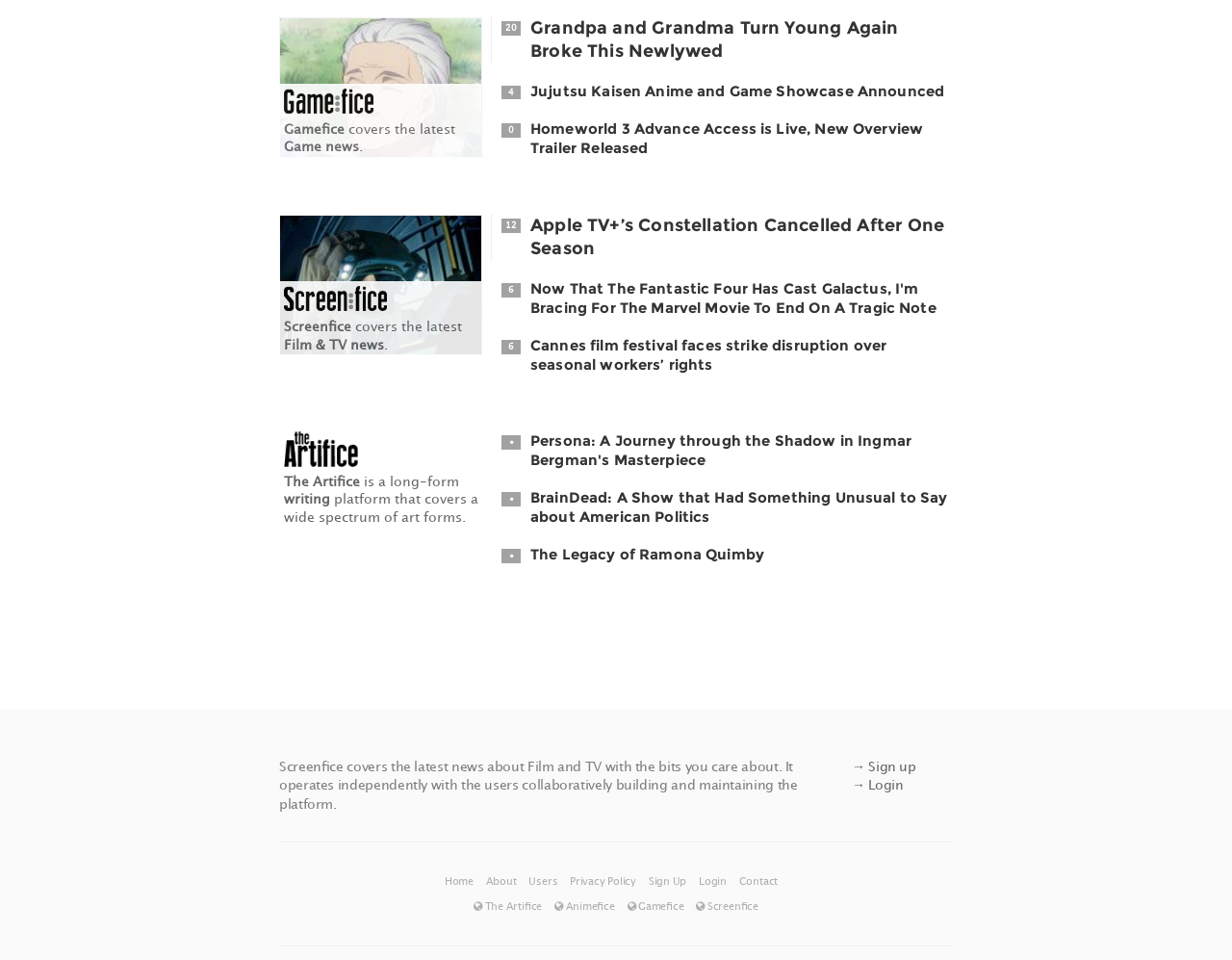Please find the bounding box coordinates of the clickable region needed to complete the following instruction: "visit Gamefice". The bounding box coordinates must consist of four float numbers between 0 and 1, i.e., [left, top, right, bottom].

[0.23, 0.101, 0.303, 0.122]